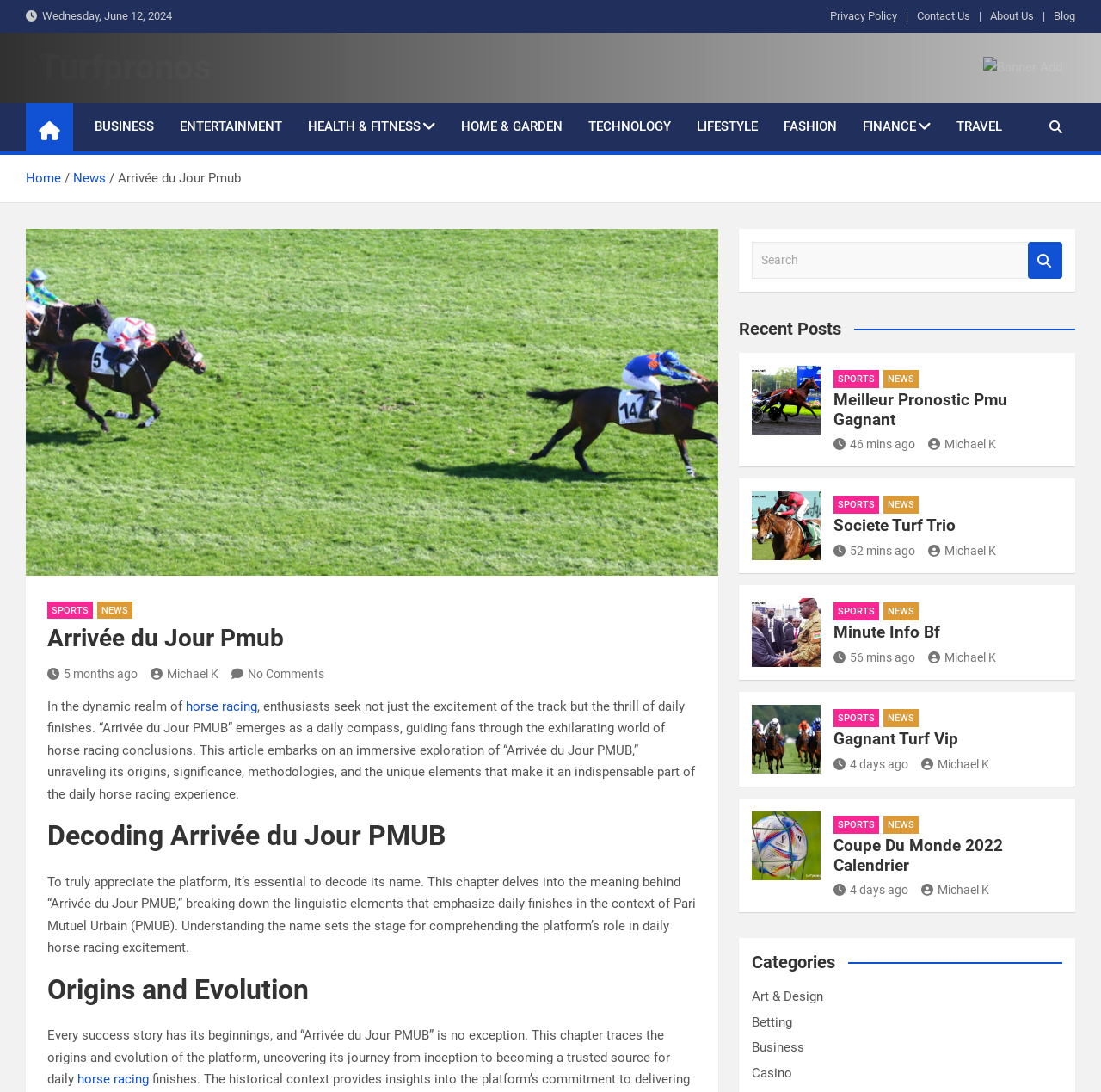What is the purpose of the search box?
Look at the webpage screenshot and answer the question with a detailed explanation.

I found the search box element and inferred its purpose by its label 'Search' and its position on the webpage, which suggests that it is used to search the website for specific content.